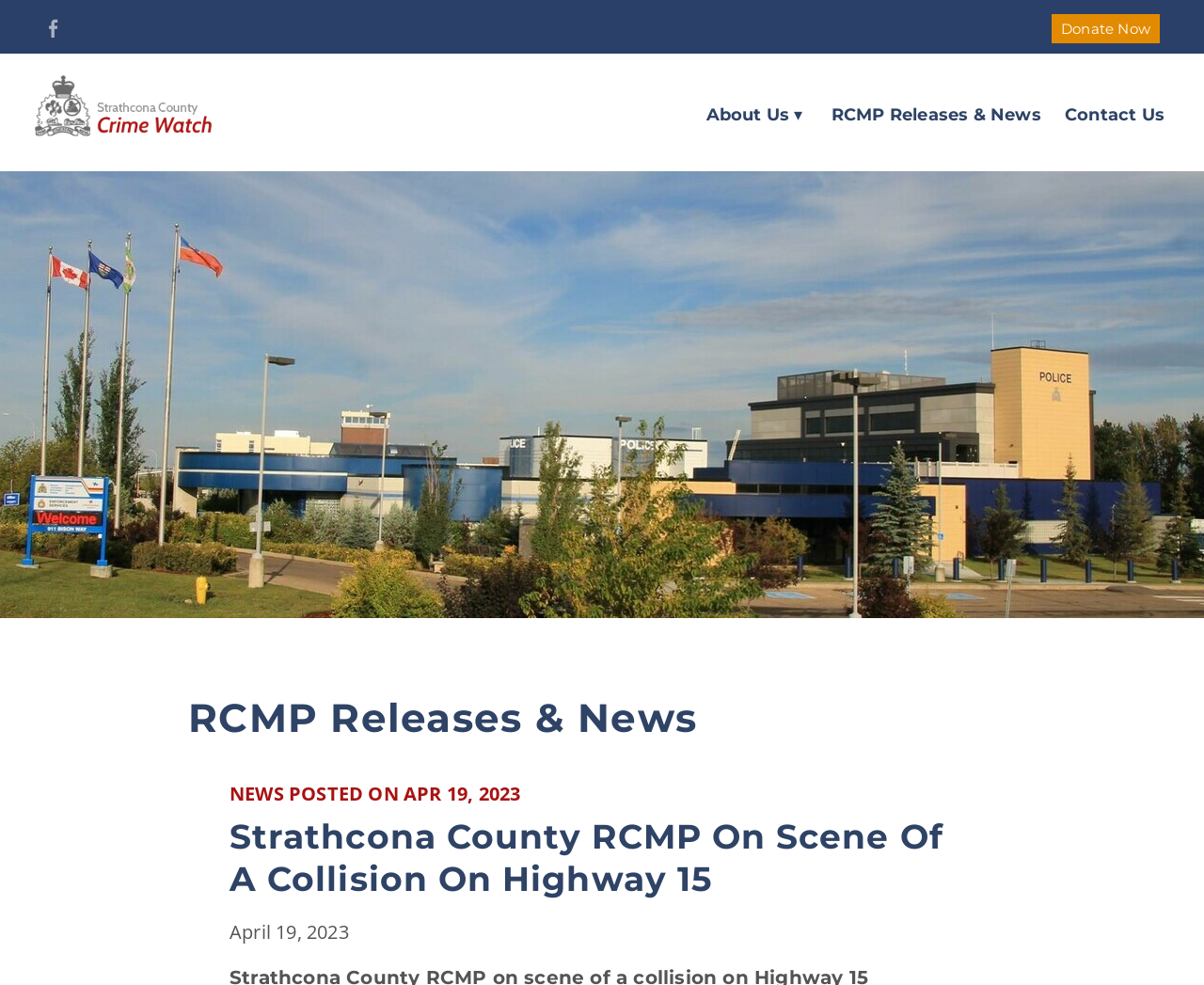Please find and give the text of the main heading on the webpage.

RCMP Releases & News